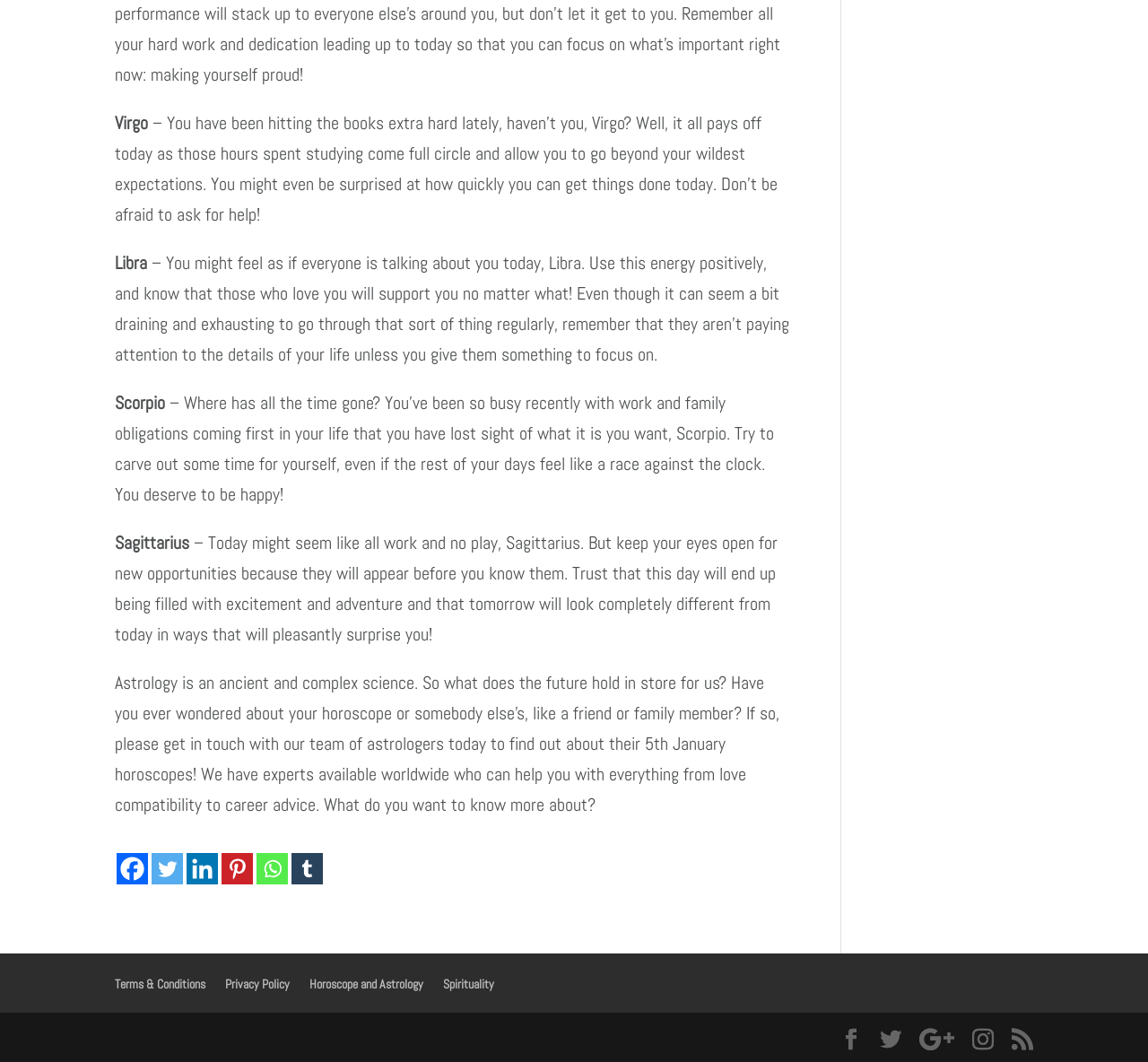How many social media links are available?
Your answer should be a single word or phrase derived from the screenshot.

6